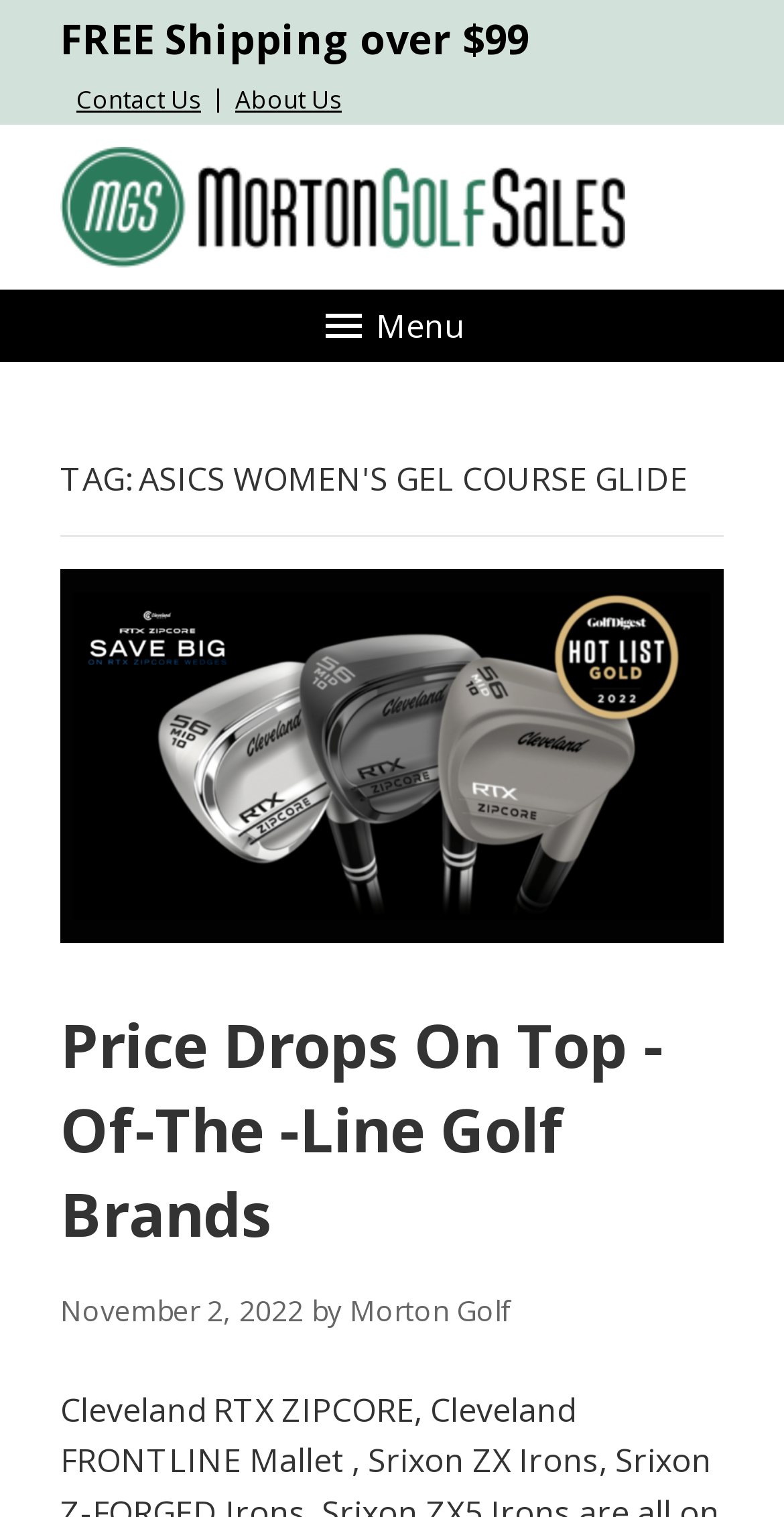Determine the bounding box coordinates of the clickable region to carry out the instruction: "Read 'Award Winning Golf Shop'".

[0.077, 0.178, 0.497, 0.203]